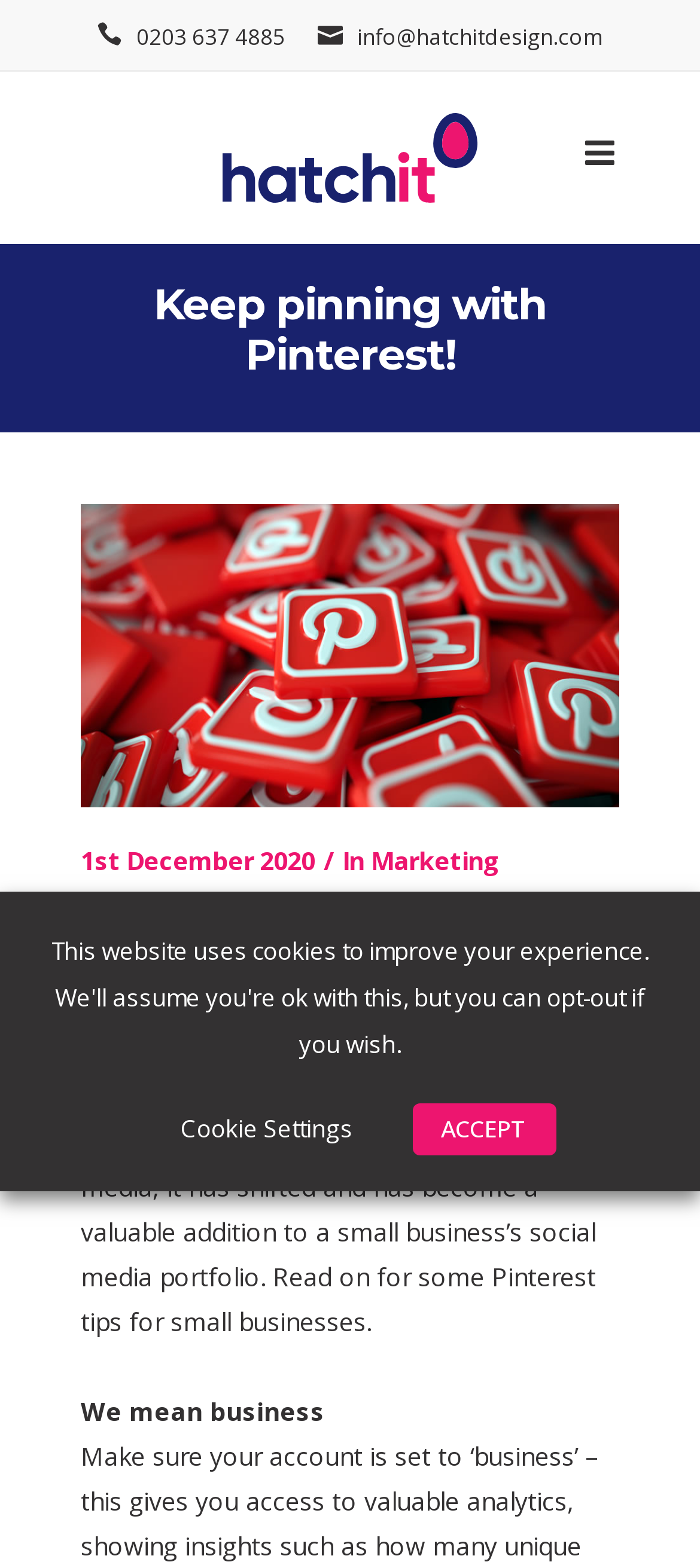Please answer the following question using a single word or phrase: 
What is the purpose of Pinterest for small businesses?

valuable addition to social media portfolio